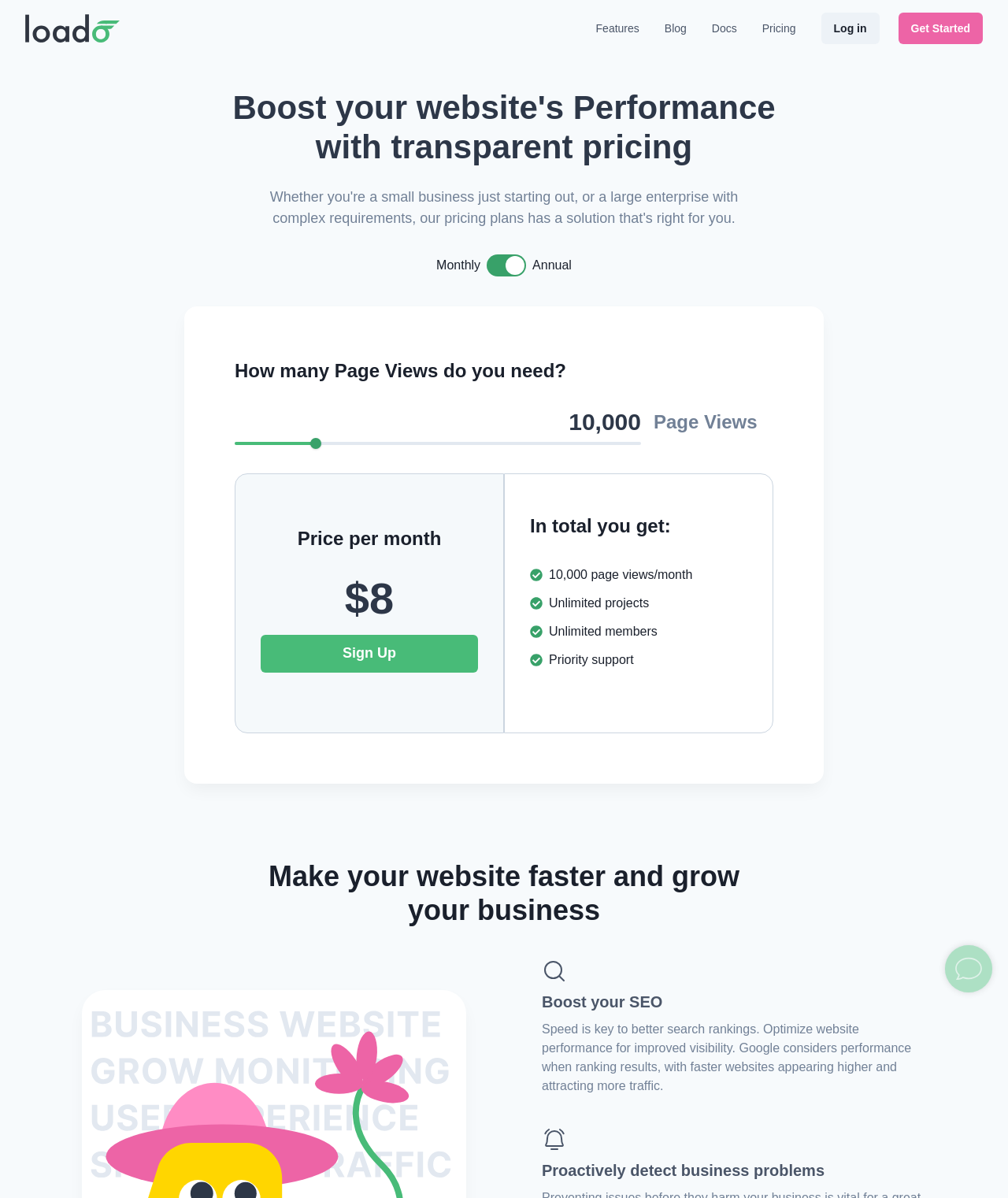Could you provide the bounding box coordinates for the portion of the screen to click to complete this instruction: "Click on the 'Sign Up' button"?

[0.259, 0.53, 0.474, 0.561]